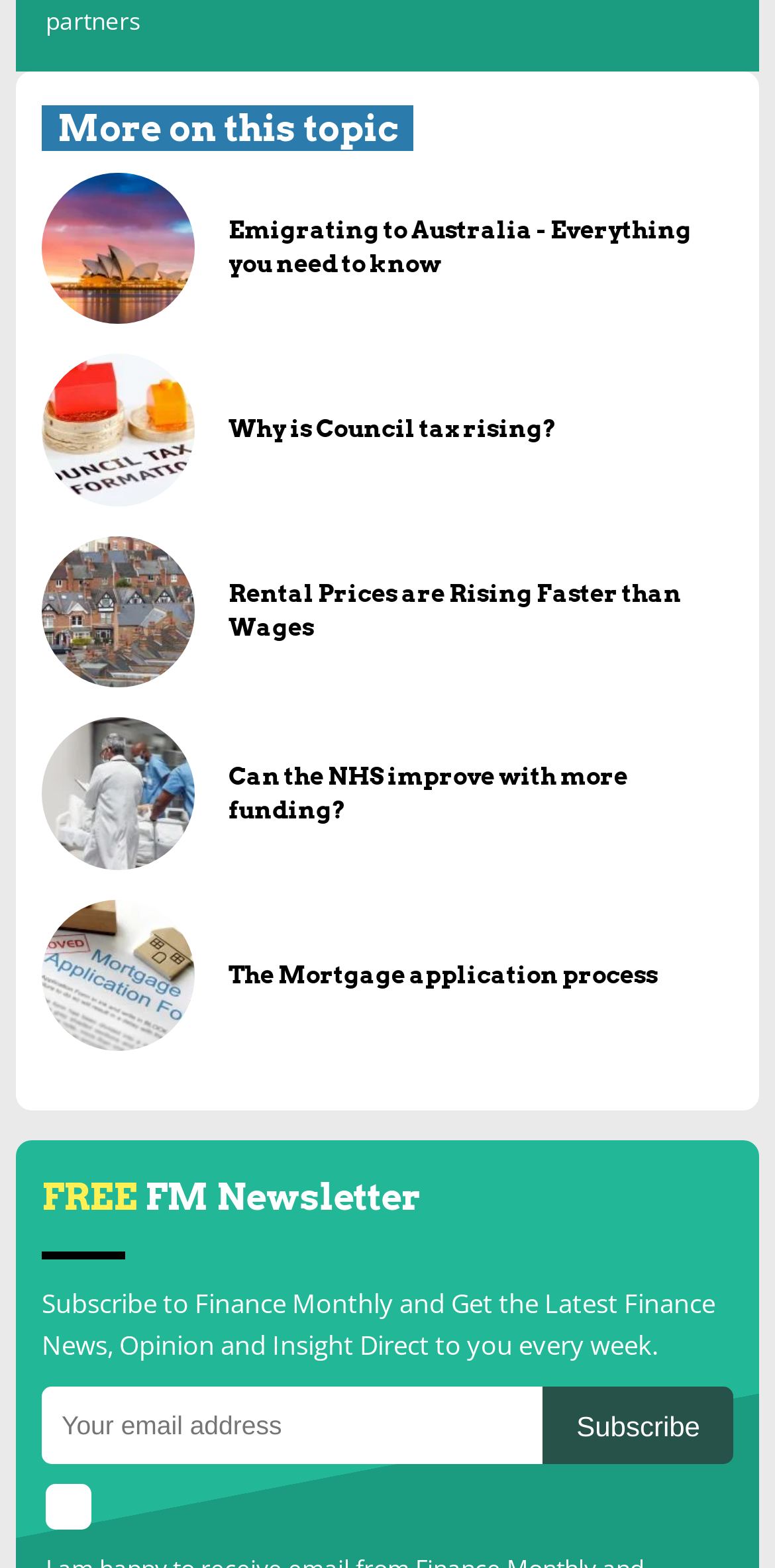Please provide a comprehensive response to the question based on the details in the image: What is the purpose of the textbox?

The textbox is labeled as 'Email' and is required, which suggests that it is used to enter an email address, likely for subscription purposes.